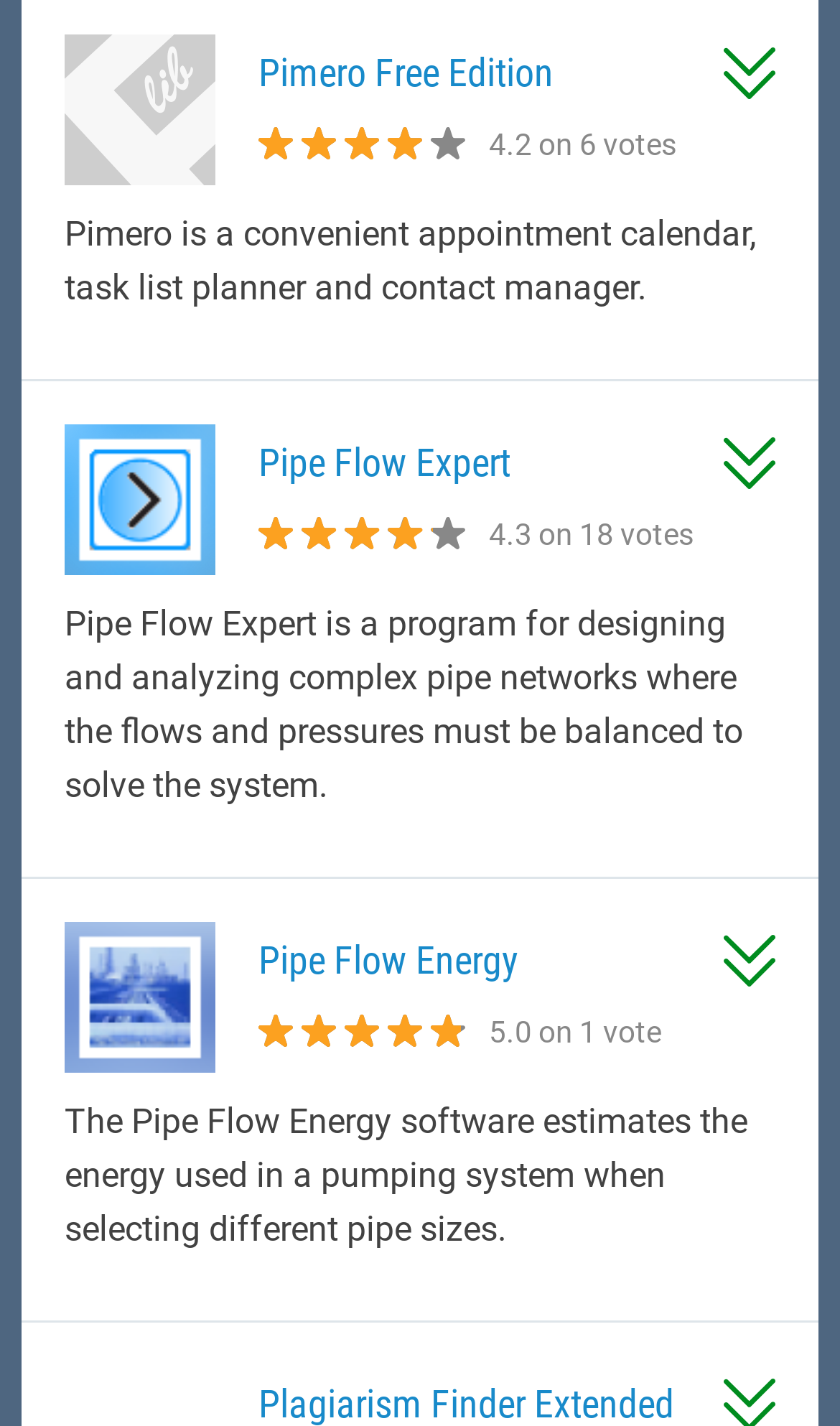Locate the bounding box coordinates of the area you need to click to fulfill this instruction: 'Get Pipe Flow Energy'. The coordinates must be in the form of four float numbers ranging from 0 to 1: [left, top, right, bottom].

[0.862, 0.656, 0.923, 0.692]